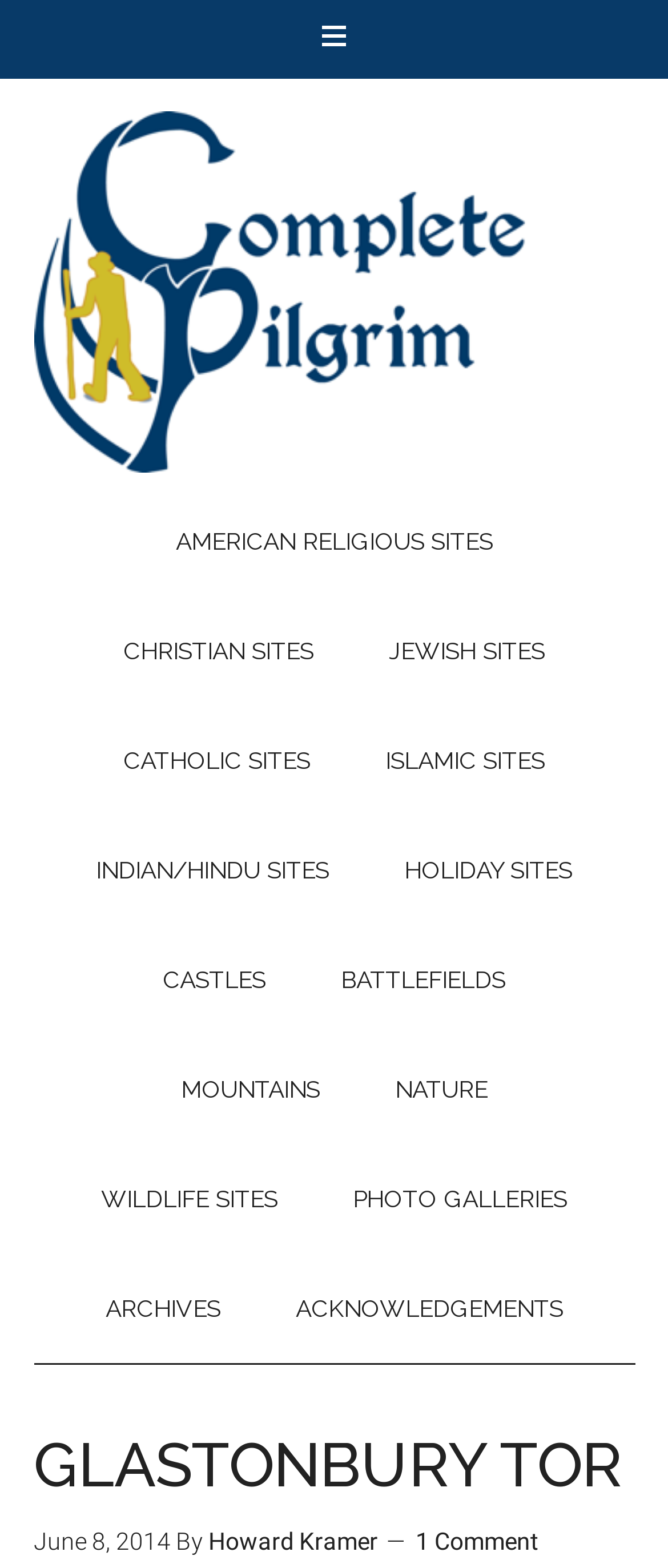Examine the image carefully and respond to the question with a detailed answer: 
What is the category of 'Glastonbury Tor'?

Based on the links provided on the webpage, 'Glastonbury Tor' is categorized under 'MOUNTAINS', which suggests that it is a mountain or a hill.